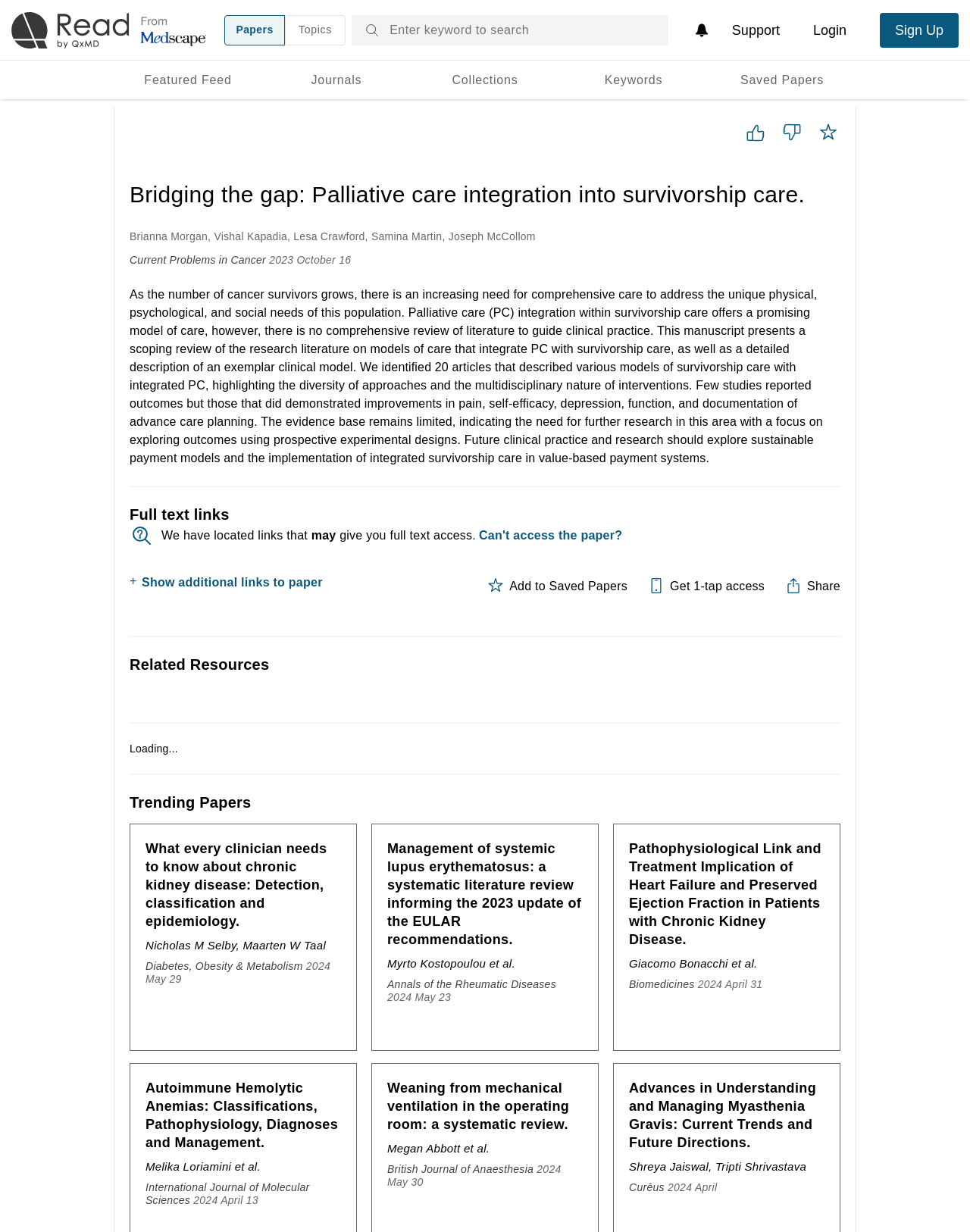What is the text of the first link on the webpage?
Using the image as a reference, give a one-word or short phrase answer.

Papers